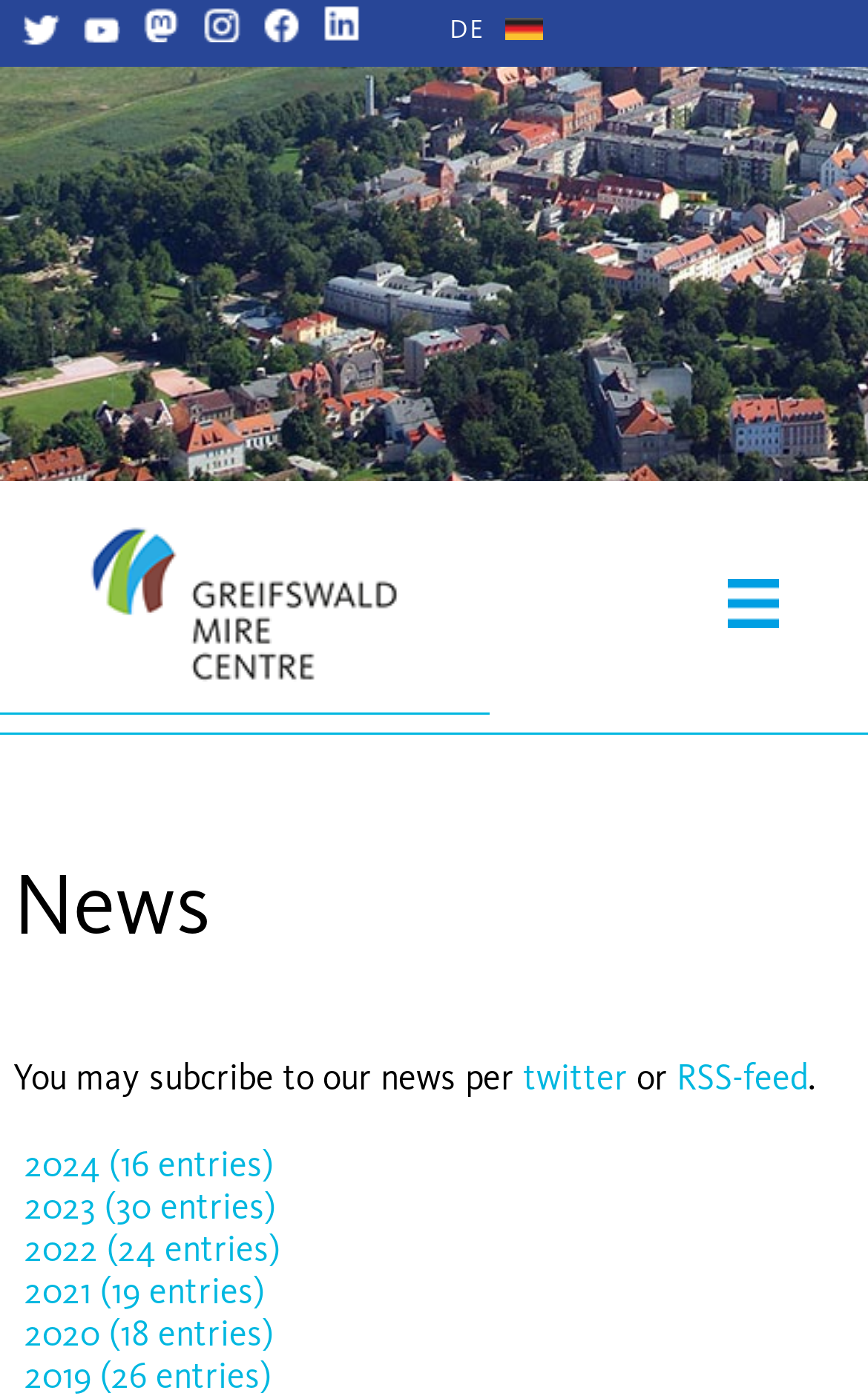Find the bounding box coordinates of the clickable area required to complete the following action: "Follow GMC on Twitter".

[0.026, 0.011, 0.069, 0.041]